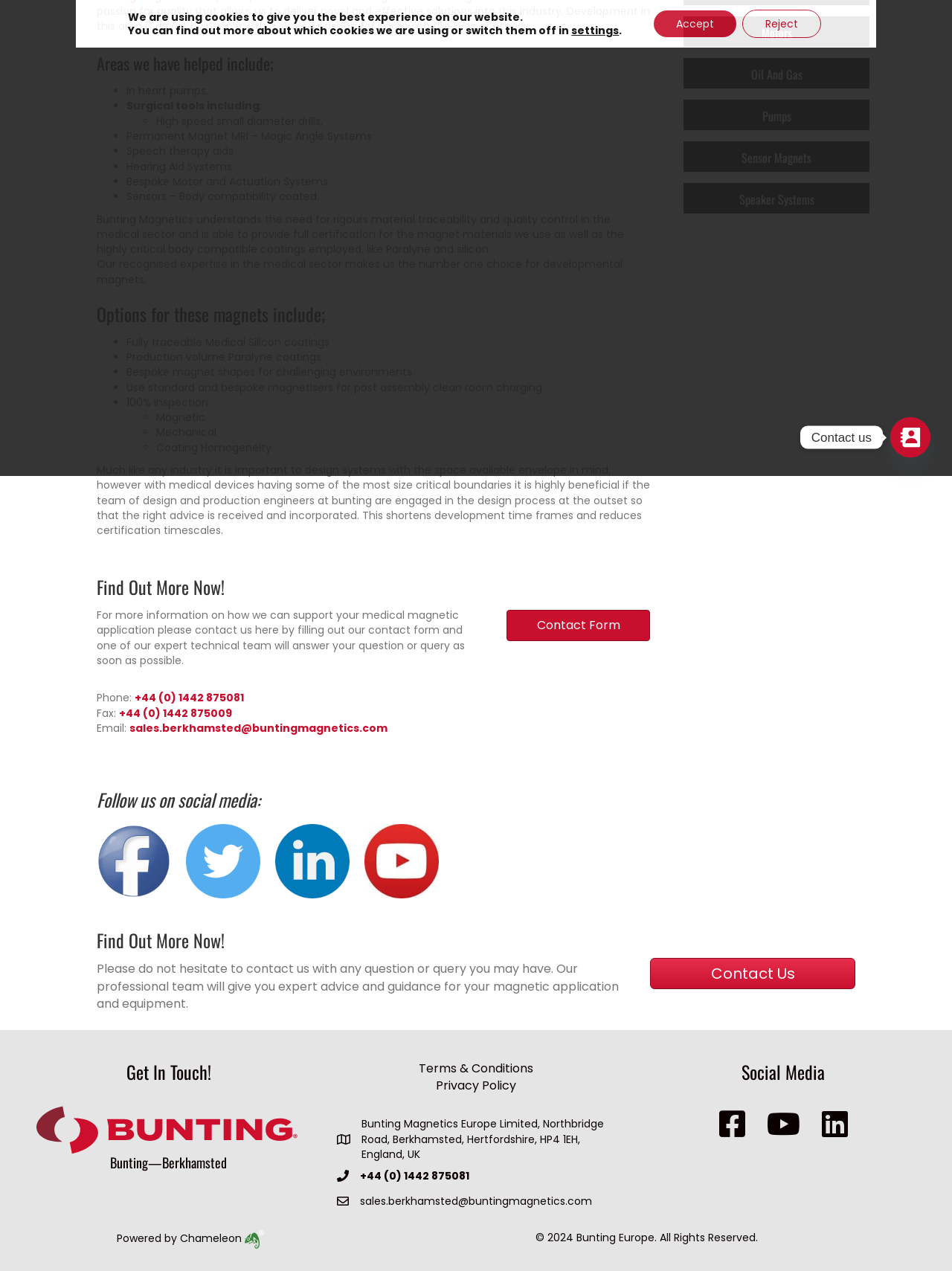Locate the UI element described by Terms & Conditions in the provided webpage screenshot. Return the bounding box coordinates in the format (top-left x, top-left y, bottom-right x, bottom-right y), ensuring all values are between 0 and 1.

[0.44, 0.834, 0.56, 0.847]